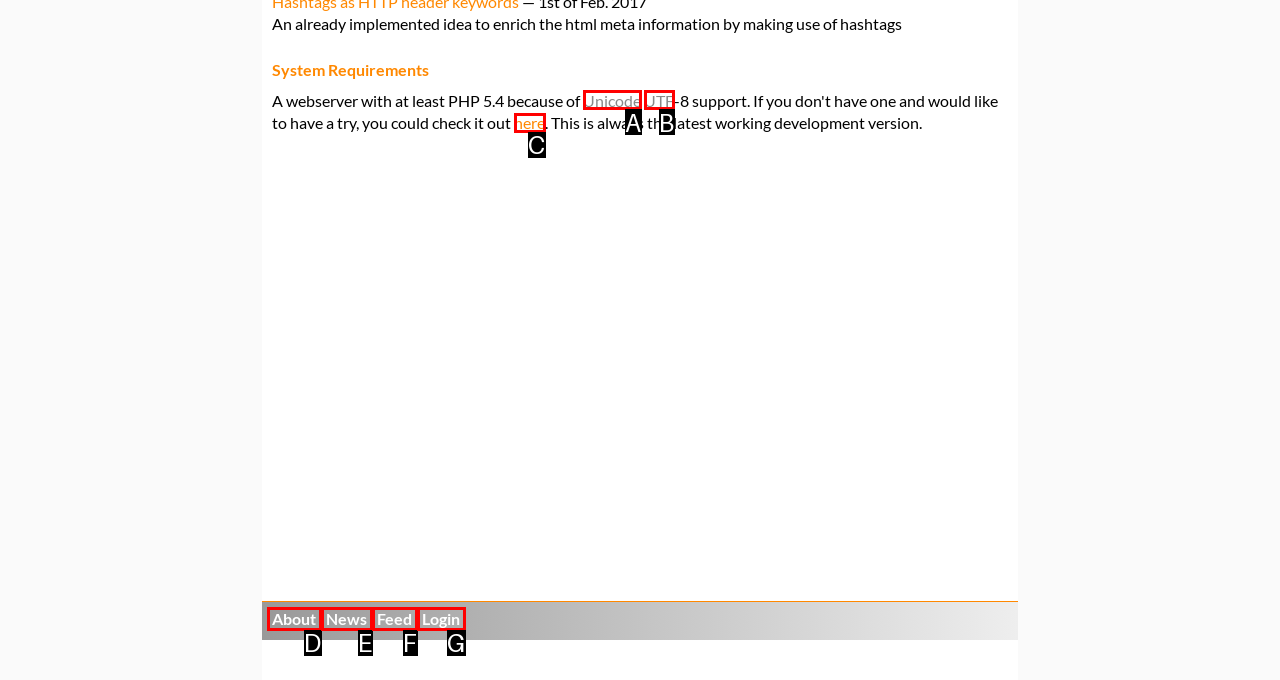Select the HTML element that corresponds to the description: Feed. Answer with the letter of the matching option directly from the choices given.

F